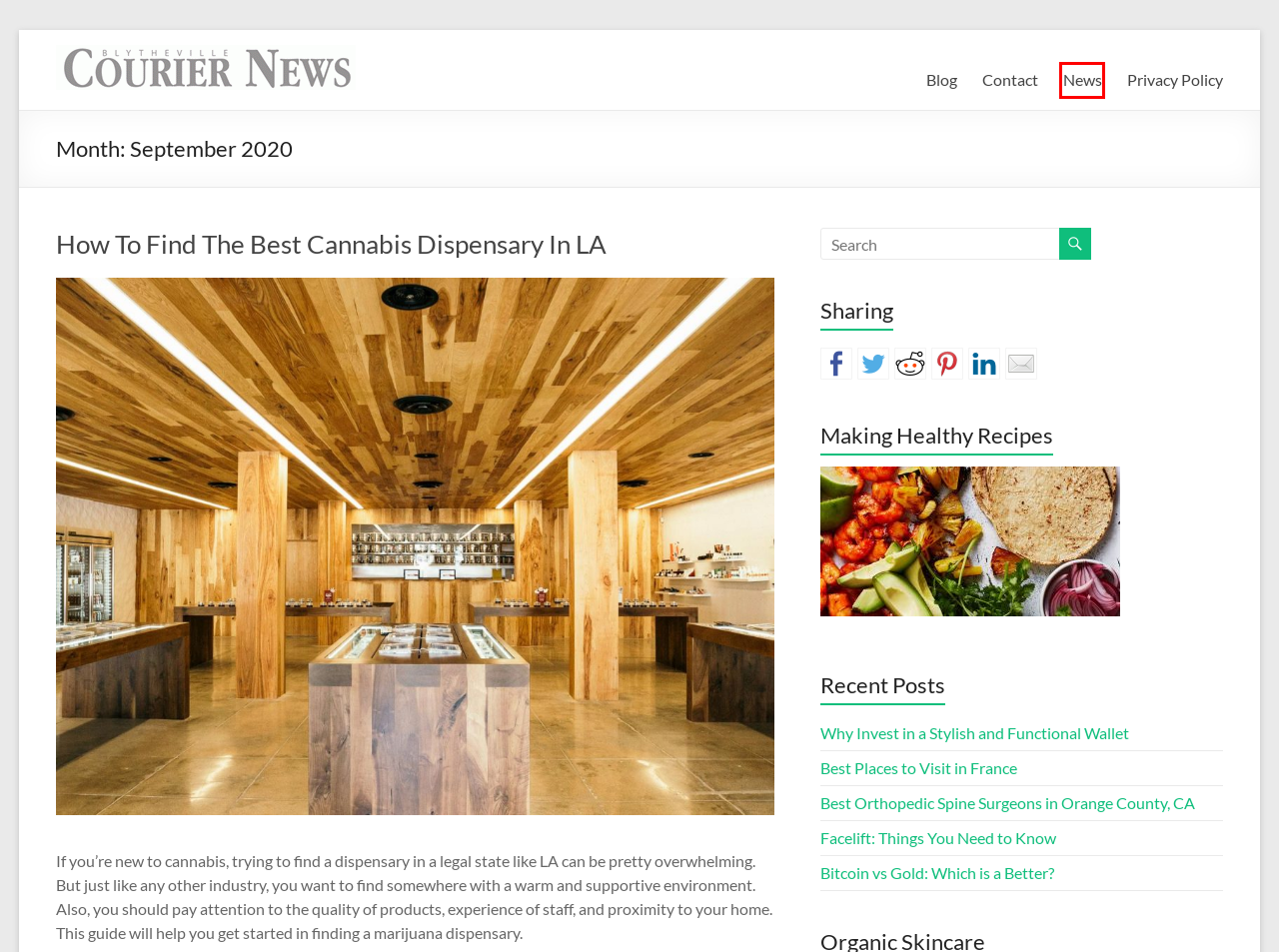You have been given a screenshot of a webpage with a red bounding box around a UI element. Select the most appropriate webpage description for the new webpage that appears after clicking the element within the red bounding box. The choices are:
A. News – couriernews
B. couriernews
C. Best Orthopedic Spine Surgeons in Orange County, CA – couriernews
D. Privacy Policy – couriernews
E. Bitcoin vs Gold: Which is a Better? – couriernews
F. Contact – couriernews
G. Blog – couriernews
H. Why Invest in a Stylish and Functional Wallet – couriernews

A